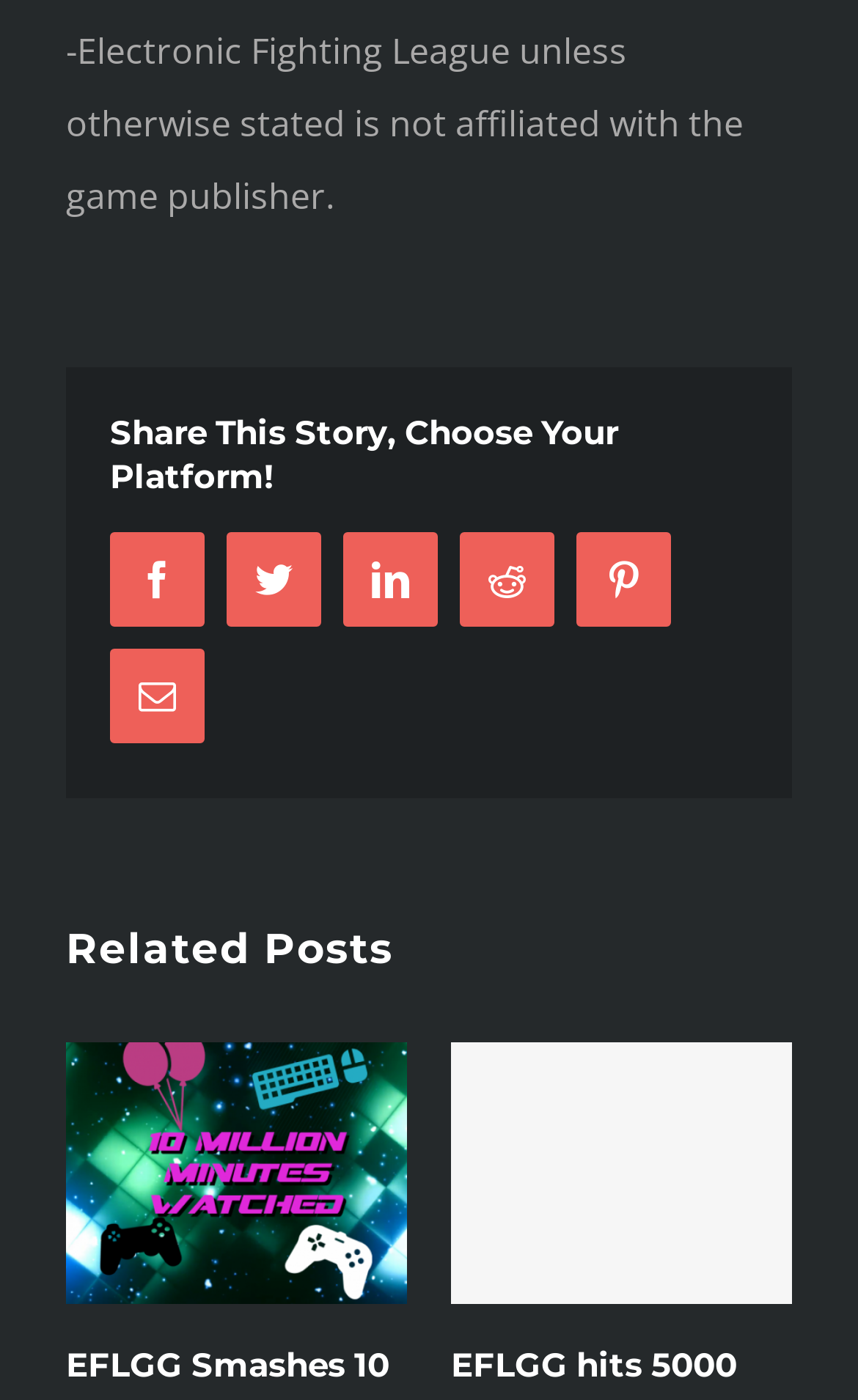What is the image description below the 'Related Posts' heading?
Provide a detailed and extensive answer to the question.

The image description below the 'Related Posts' heading is 'EFLGG Smashes 10 million minutes watched!' which is the OCR text of the image element.